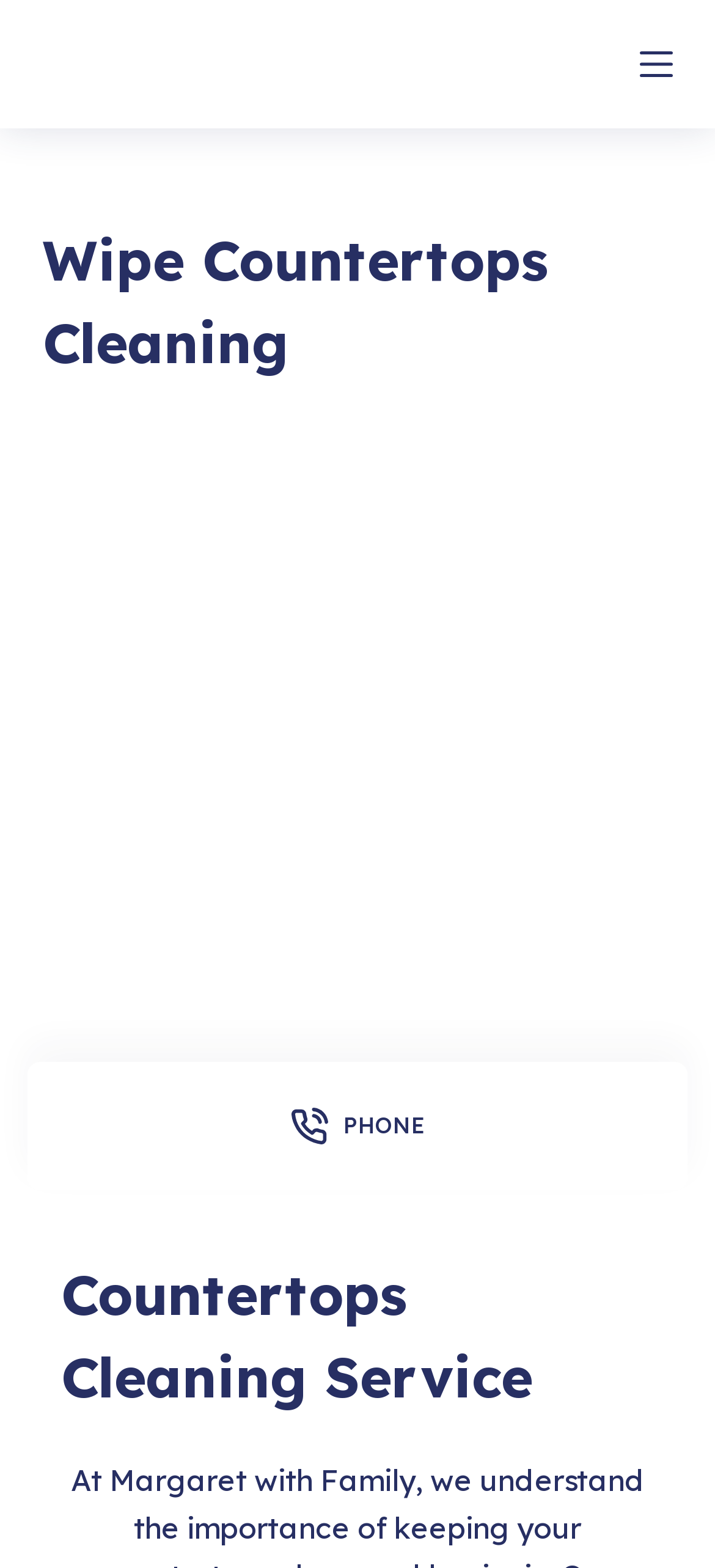Please examine the image and provide a detailed answer to the question: What is the name of the cleaning service?

I found the answer by looking at the StaticText element with the text 'Margaret With Family Cleaning Service' which is a child of the button 'Open off canvas'.